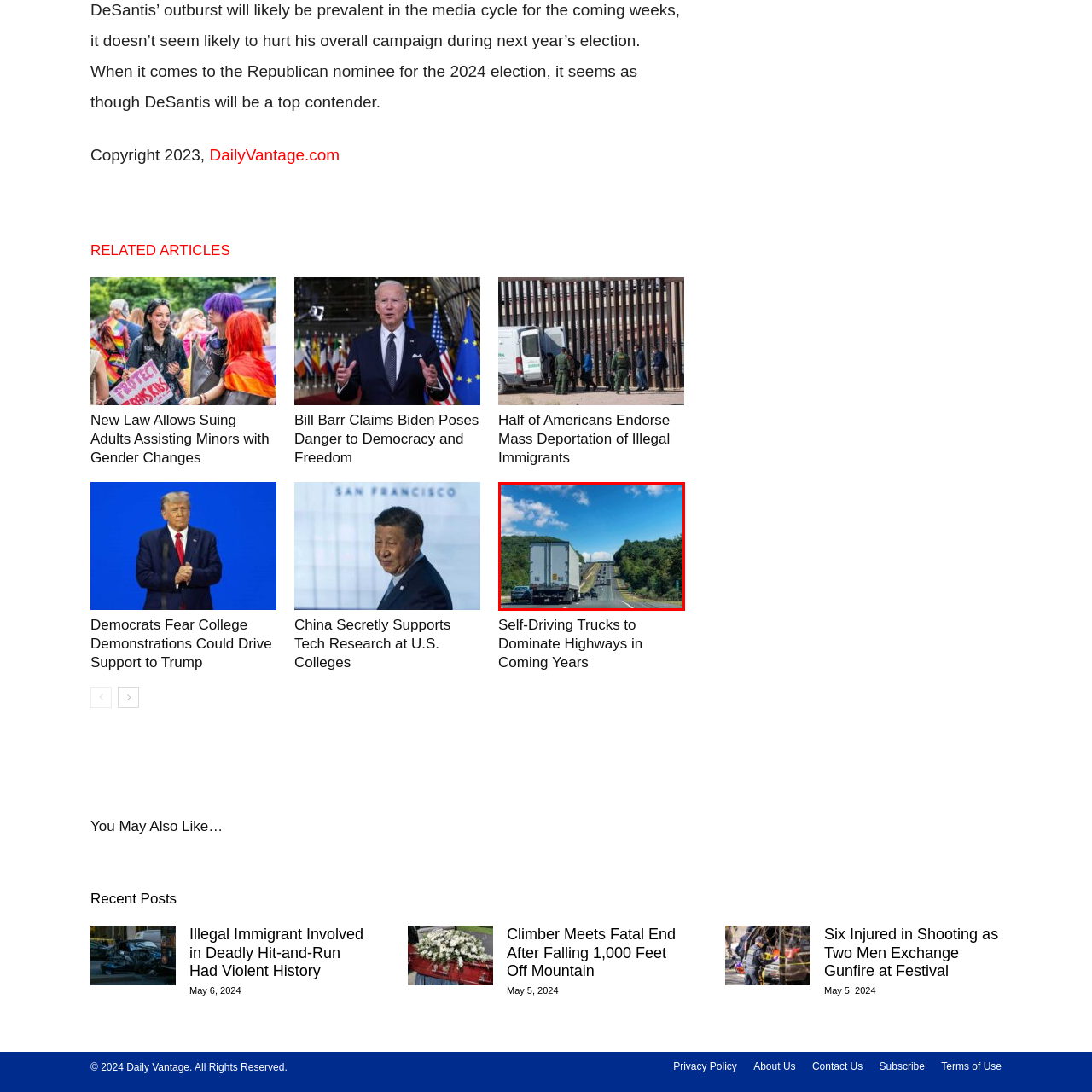Compose a thorough description of the image encased in the red perimeter.

The image captures a scenic view of a highway from a rear perspective, featuring a large truck prominently in the foreground. The truck is positioned in the center, driving on a multi-lane road that stretches into the distance, flanked by rolling hills and lush greenery on either side. A small car is visible in the left lane, suggesting a typical busy roadway. The sky above is vibrant, with scattered clouds allowing sunlight to illuminate the scene, enhancing the greenery of the landscape. This image relates to an article discussing the anticipated dominance of self-driving trucks on highways in the coming years, reflecting ongoing developments in transportation technology. The overall atmosphere conveys a sense of movement and progress on the road.